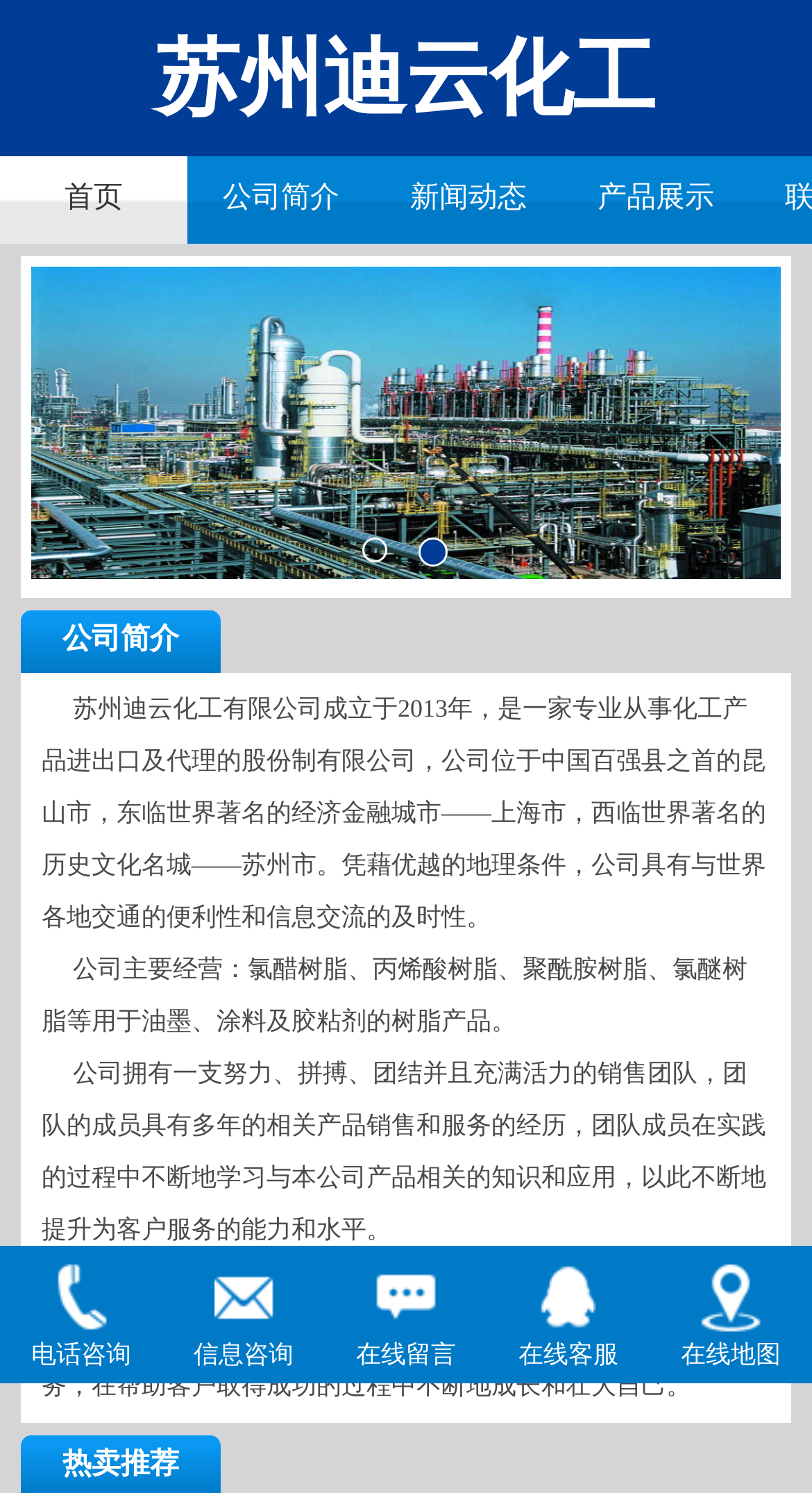Specify the bounding box coordinates of the region I need to click to perform the following instruction: "browse products". The coordinates must be four float numbers in the range of 0 to 1, i.e., [left, top, right, bottom].

[0.692, 0.105, 0.923, 0.163]